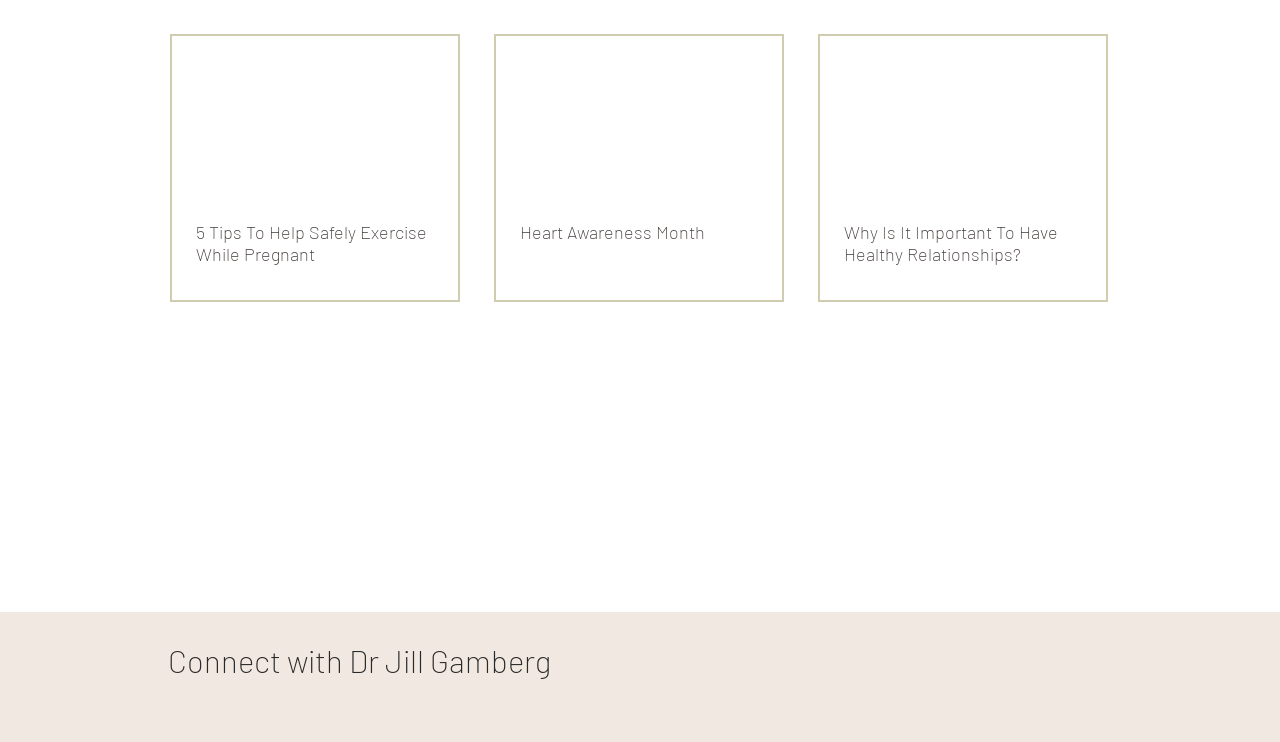Please mark the bounding box coordinates of the area that should be clicked to carry out the instruction: "Read about exercising while pregnant".

[0.153, 0.297, 0.339, 0.357]